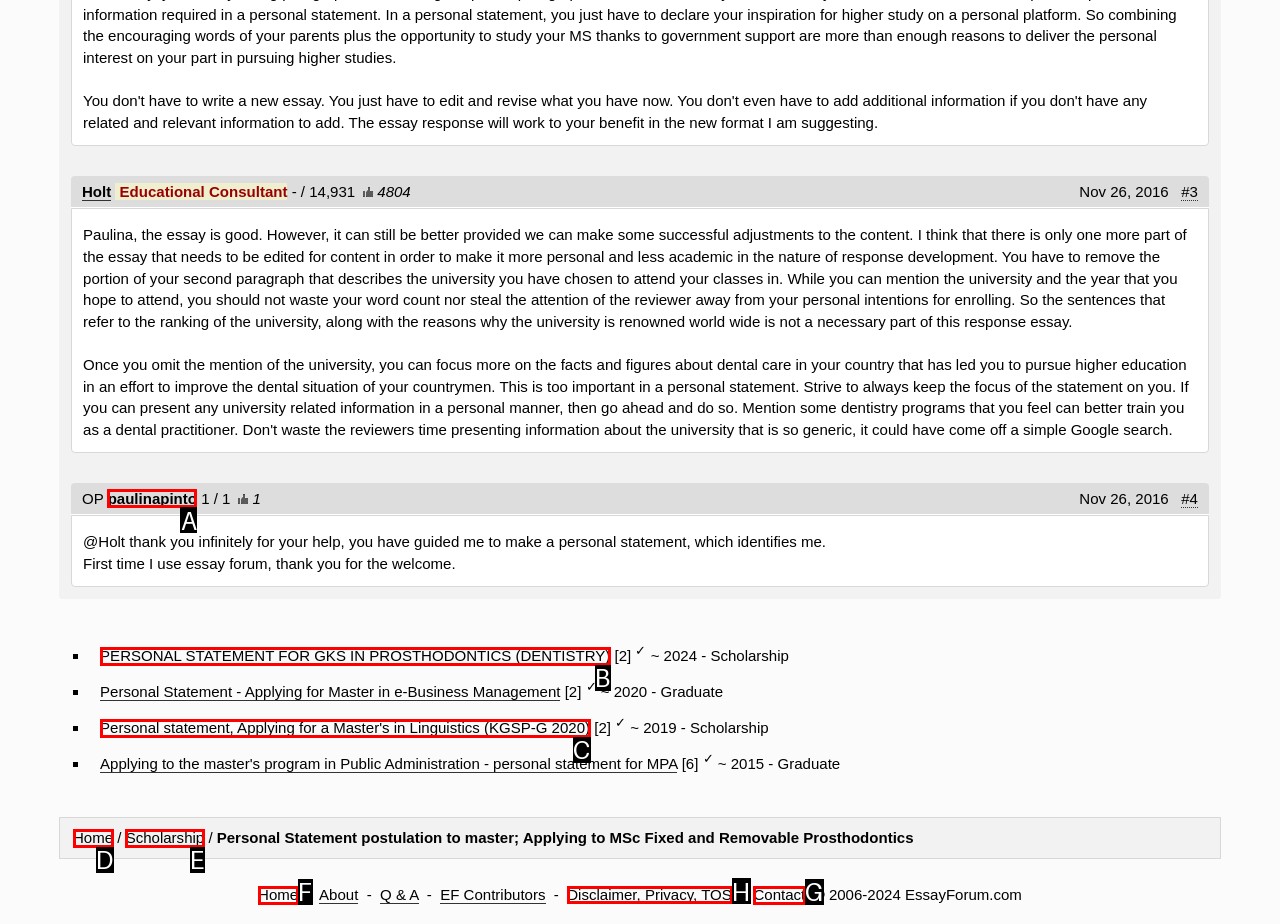Point out which HTML element you should click to fulfill the task: Check the disclaimer, privacy, and terms of service.
Provide the option's letter from the given choices.

H